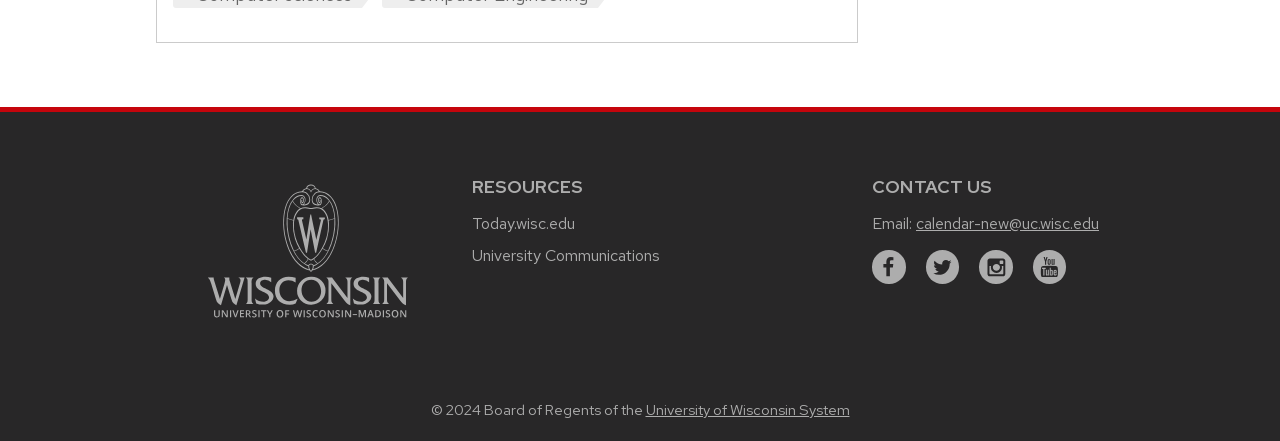Identify the bounding box of the UI element described as follows: "aria-label="Link to main university website"". Provide the coordinates as four float numbers in the range of 0 to 1 [left, top, right, bottom].

[0.162, 0.702, 0.319, 0.75]